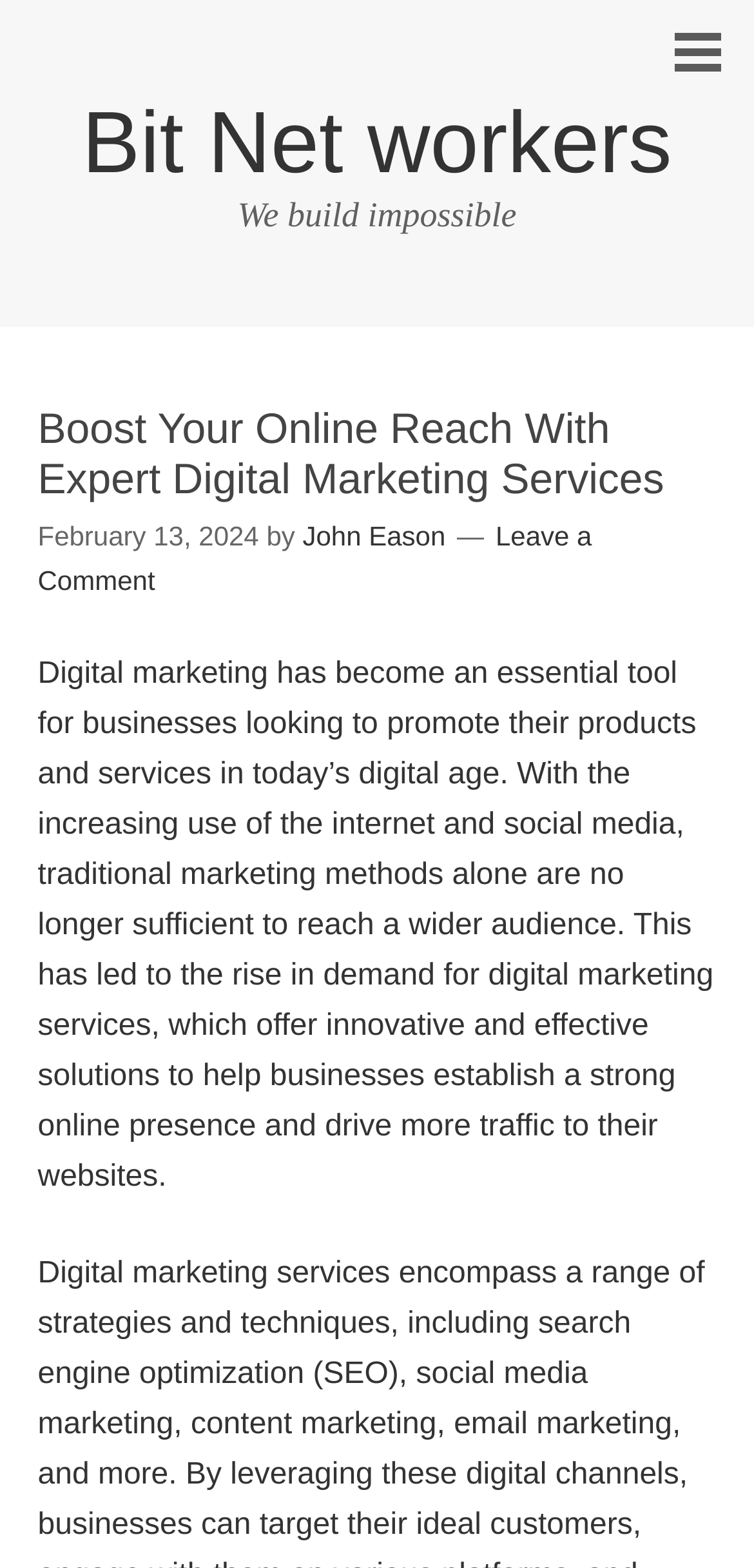From the webpage screenshot, predict the bounding box of the UI element that matches this description: "John Eason".

[0.401, 0.332, 0.591, 0.352]